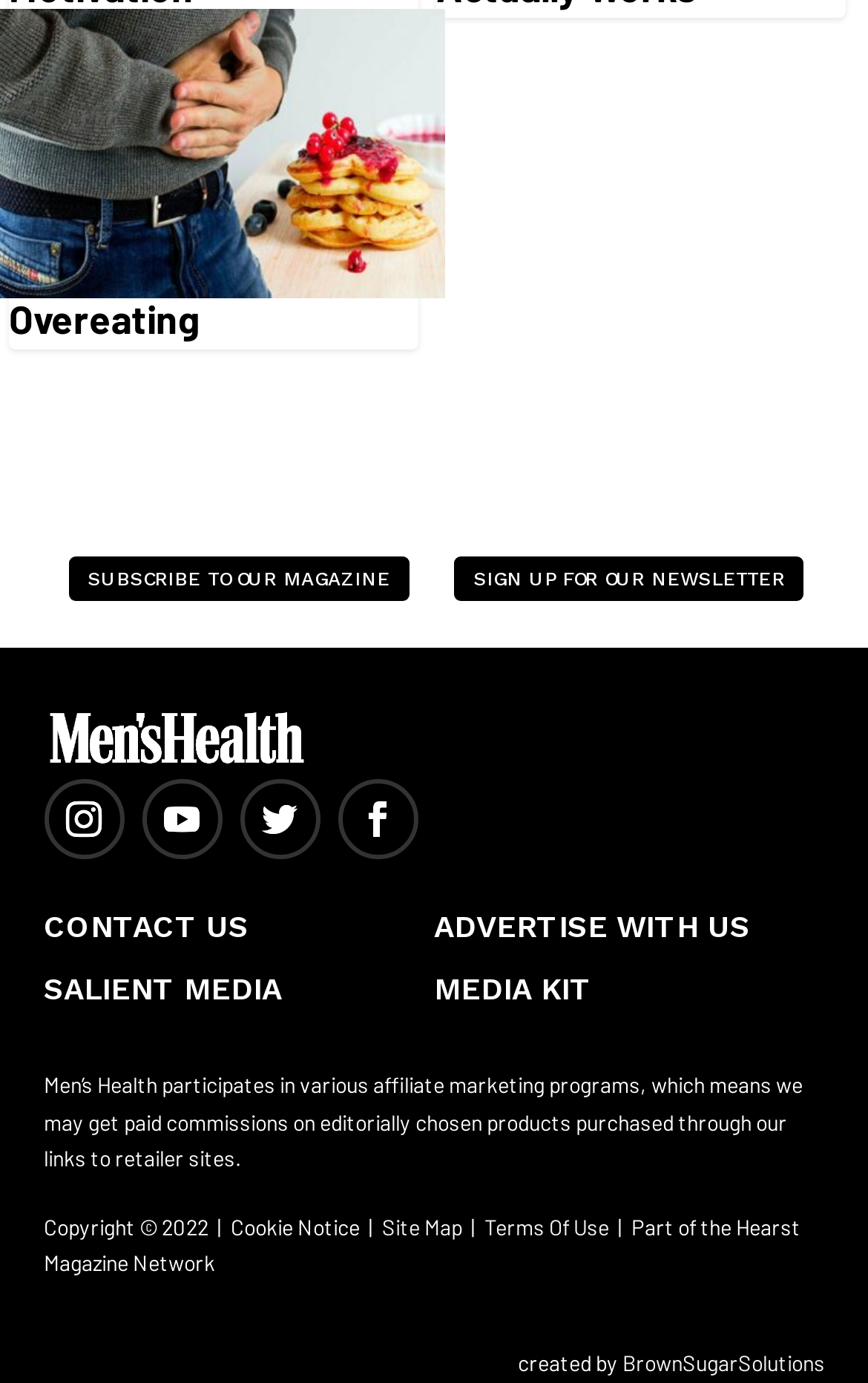Indicate the bounding box coordinates of the element that needs to be clicked to satisfy the following instruction: "View site map". The coordinates should be four float numbers between 0 and 1, i.e., [left, top, right, bottom].

[0.44, 0.877, 0.532, 0.896]